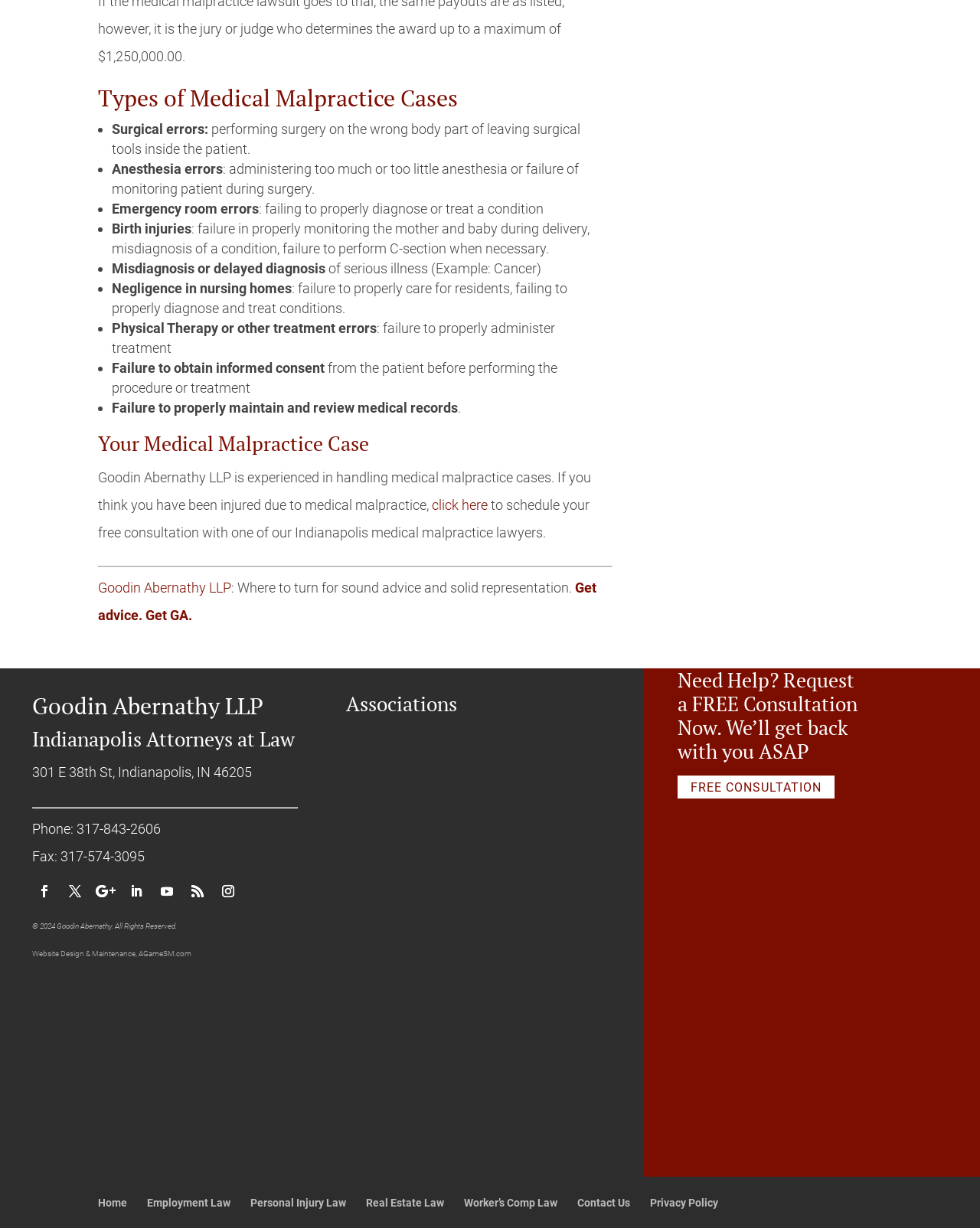Please specify the bounding box coordinates of the region to click in order to perform the following instruction: "Click to schedule a free consultation".

[0.441, 0.404, 0.498, 0.417]